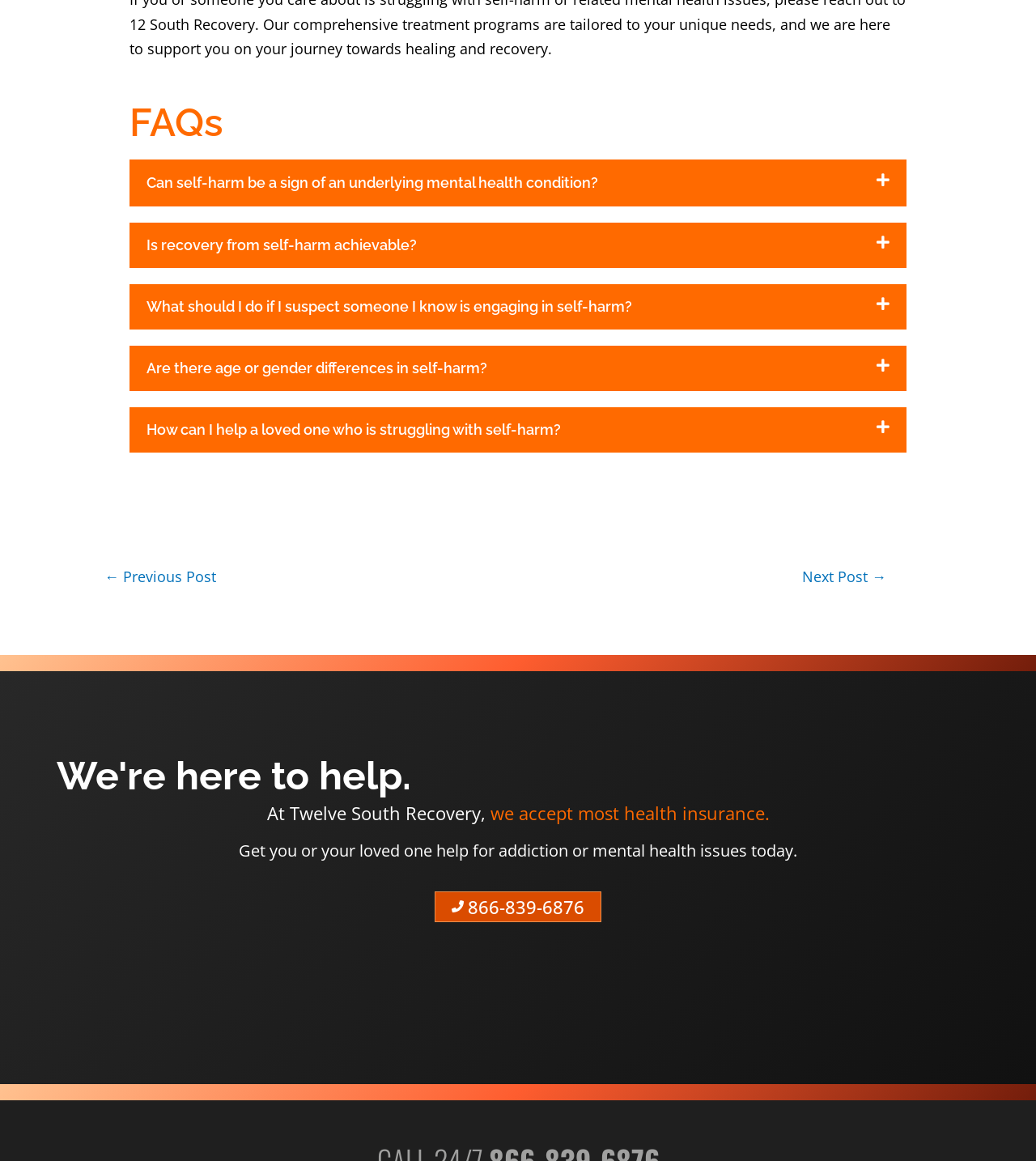Identify the coordinates of the bounding box for the element that must be clicked to accomplish the instruction: "Click the 'How can I help a loved one who is struggling with self-harm?' button".

[0.126, 0.351, 0.874, 0.389]